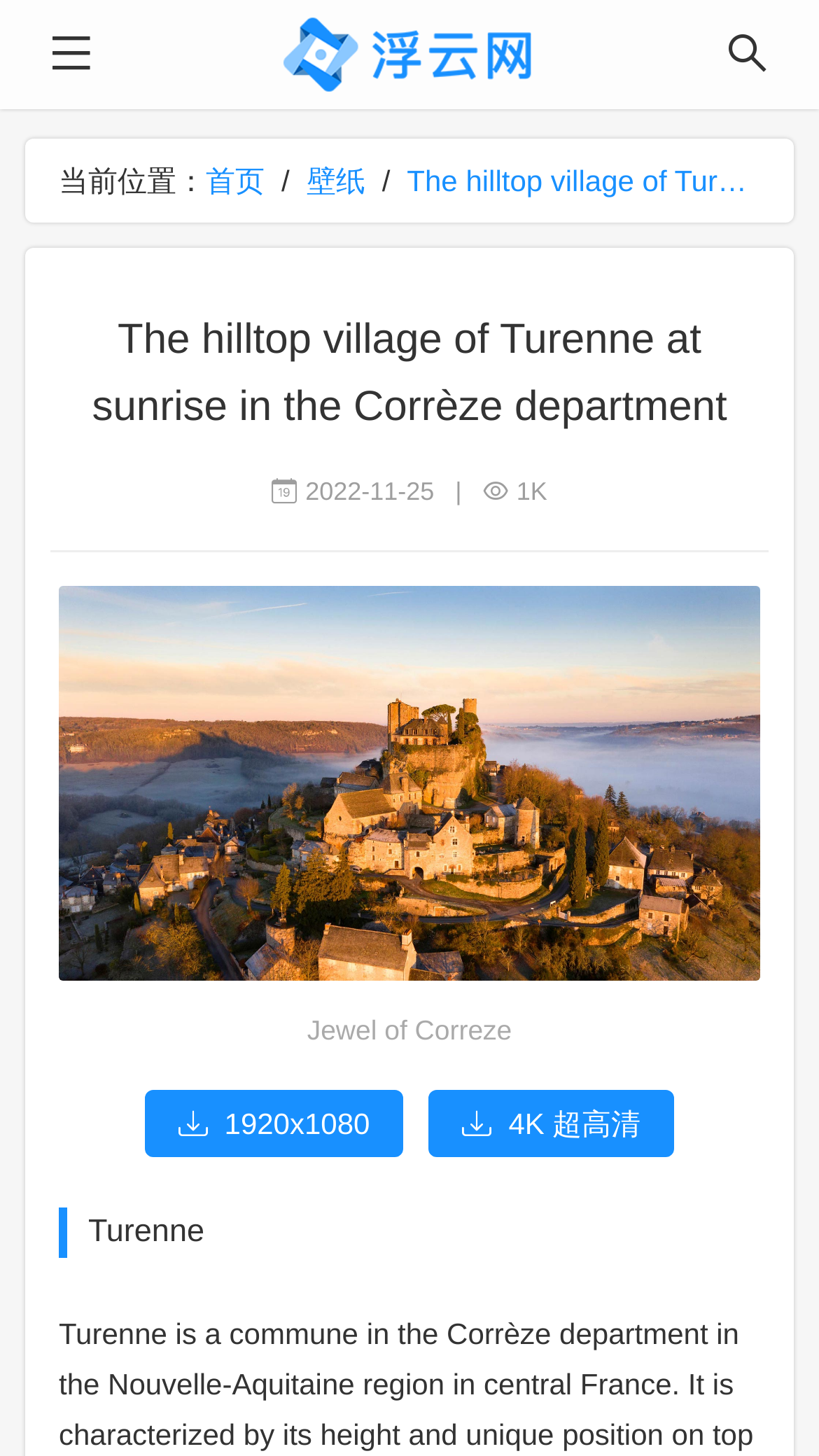Please locate the UI element described by "首页" and provide its bounding box coordinates.

[0.251, 0.095, 0.323, 0.153]